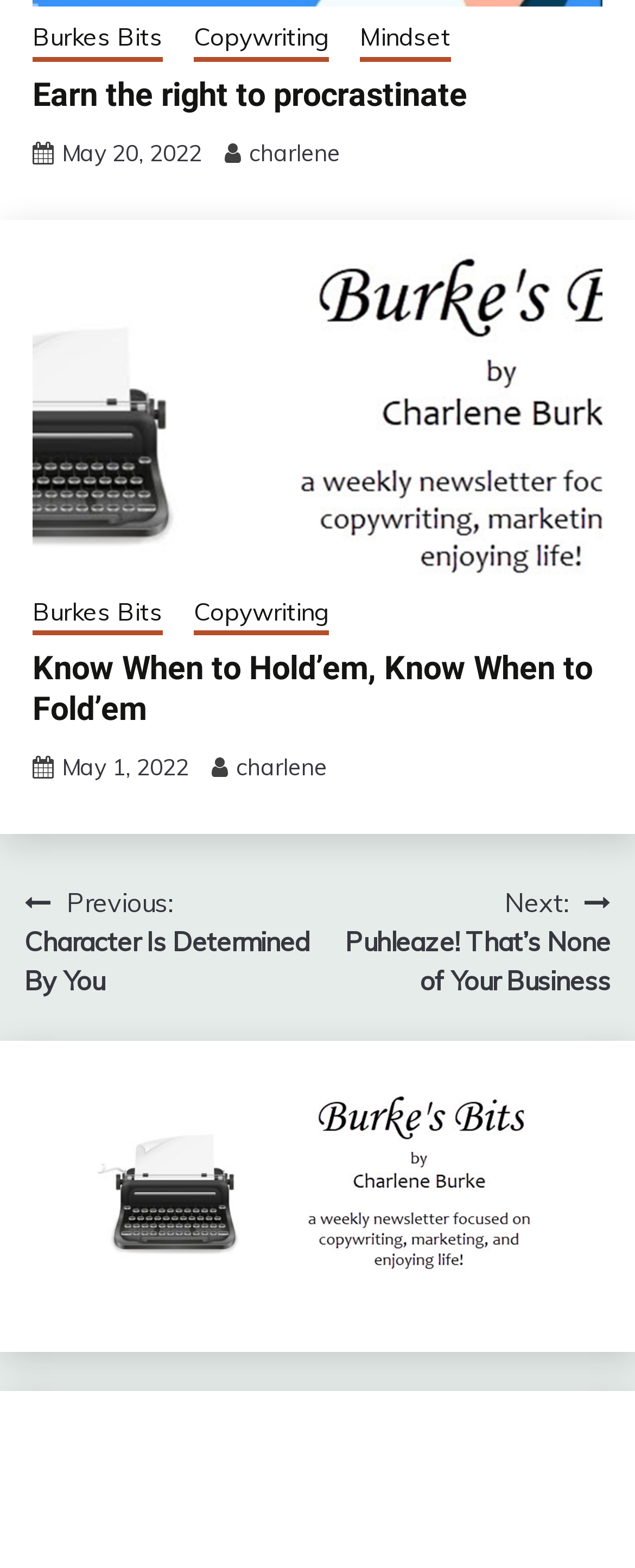Identify the bounding box coordinates for the element you need to click to achieve the following task: "Read the article 'Earn the right to procrastinate'". The coordinates must be four float values ranging from 0 to 1, formatted as [left, top, right, bottom].

[0.051, 0.047, 0.736, 0.072]